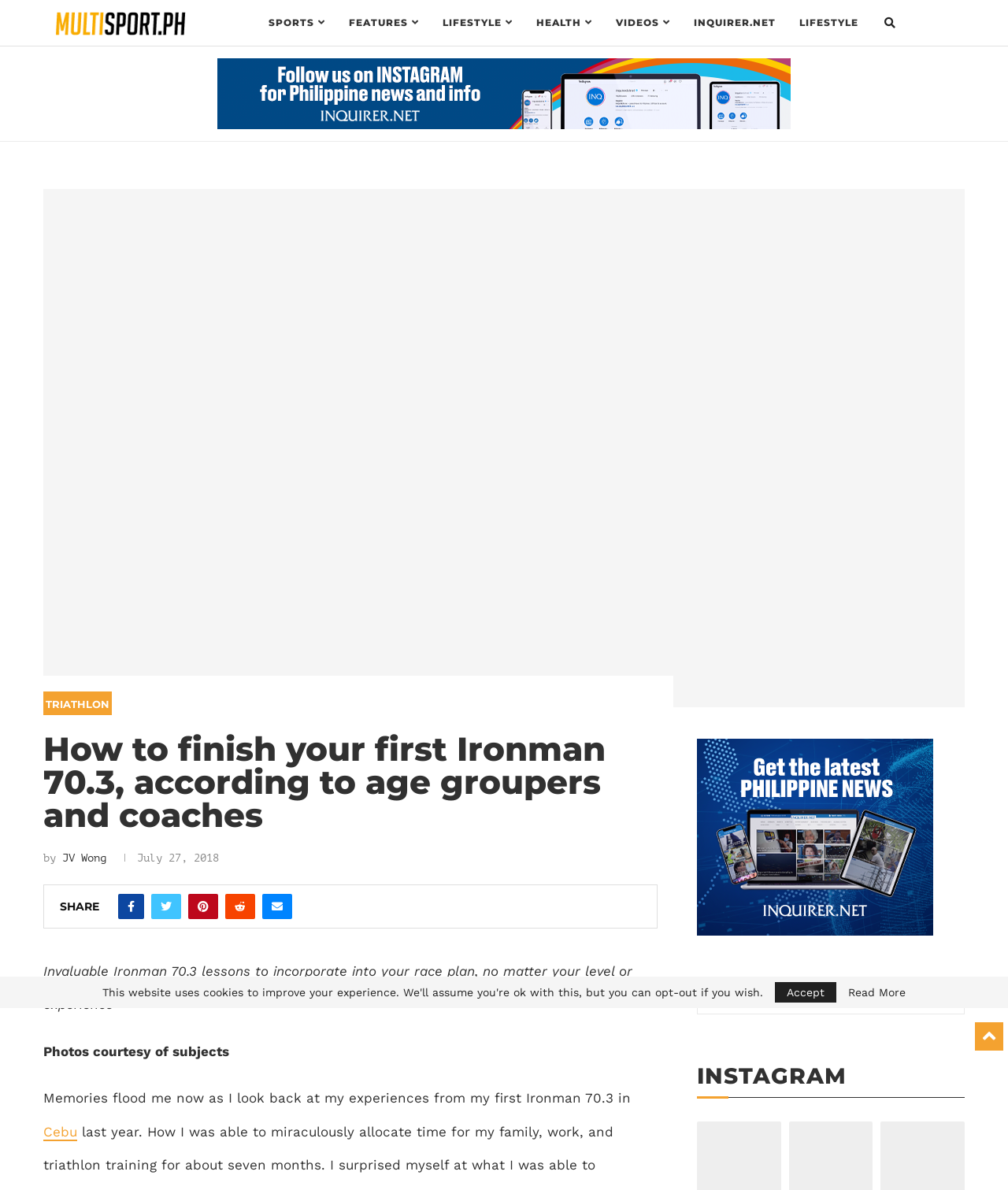Locate the bounding box coordinates of the element's region that should be clicked to carry out the following instruction: "Click on Multisport Philippines". The coordinates need to be four float numbers between 0 and 1, i.e., [left, top, right, bottom].

[0.051, 0.0, 0.188, 0.04]